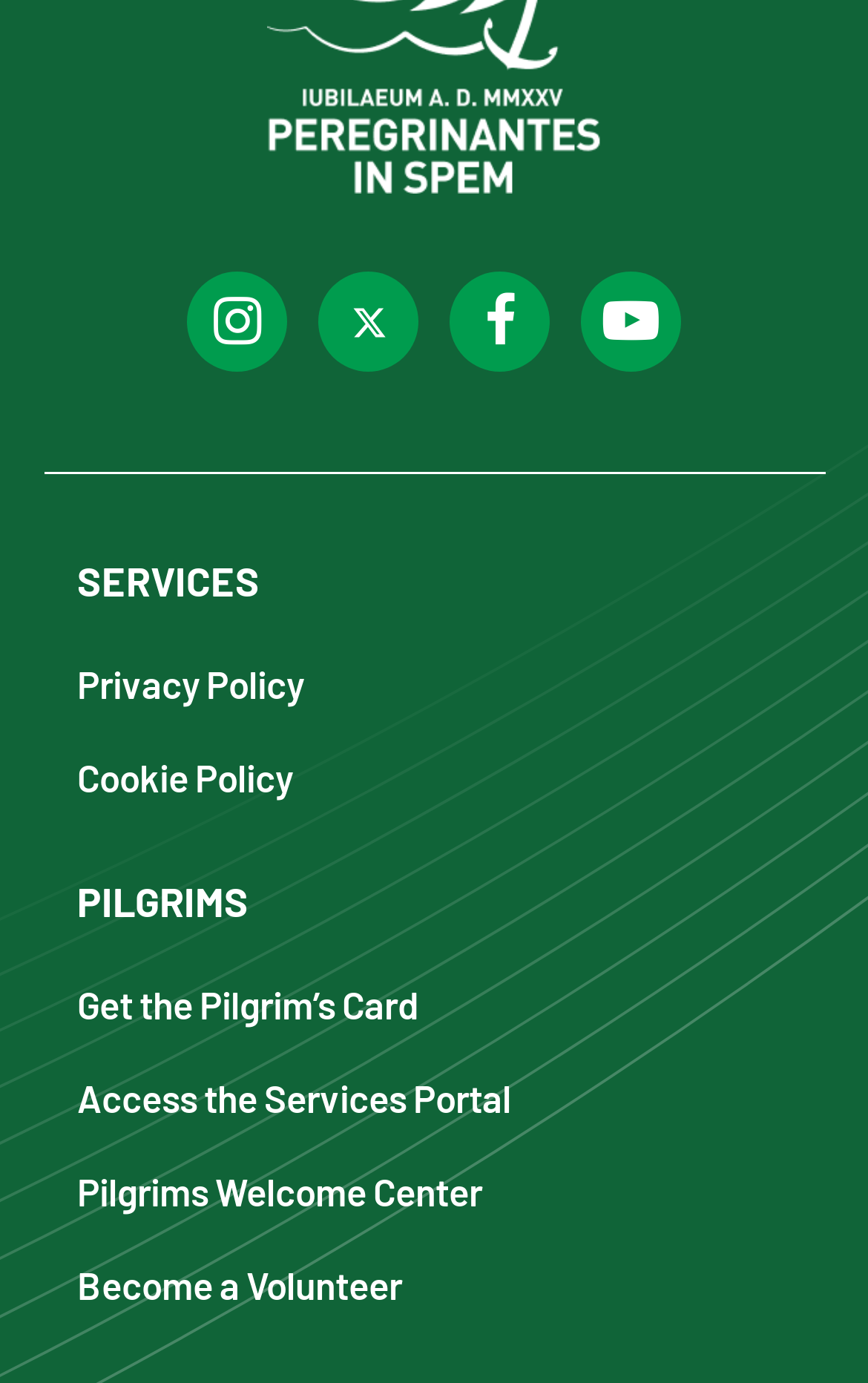Give a one-word or phrase response to the following question: How many options are there for pilgrims?

4